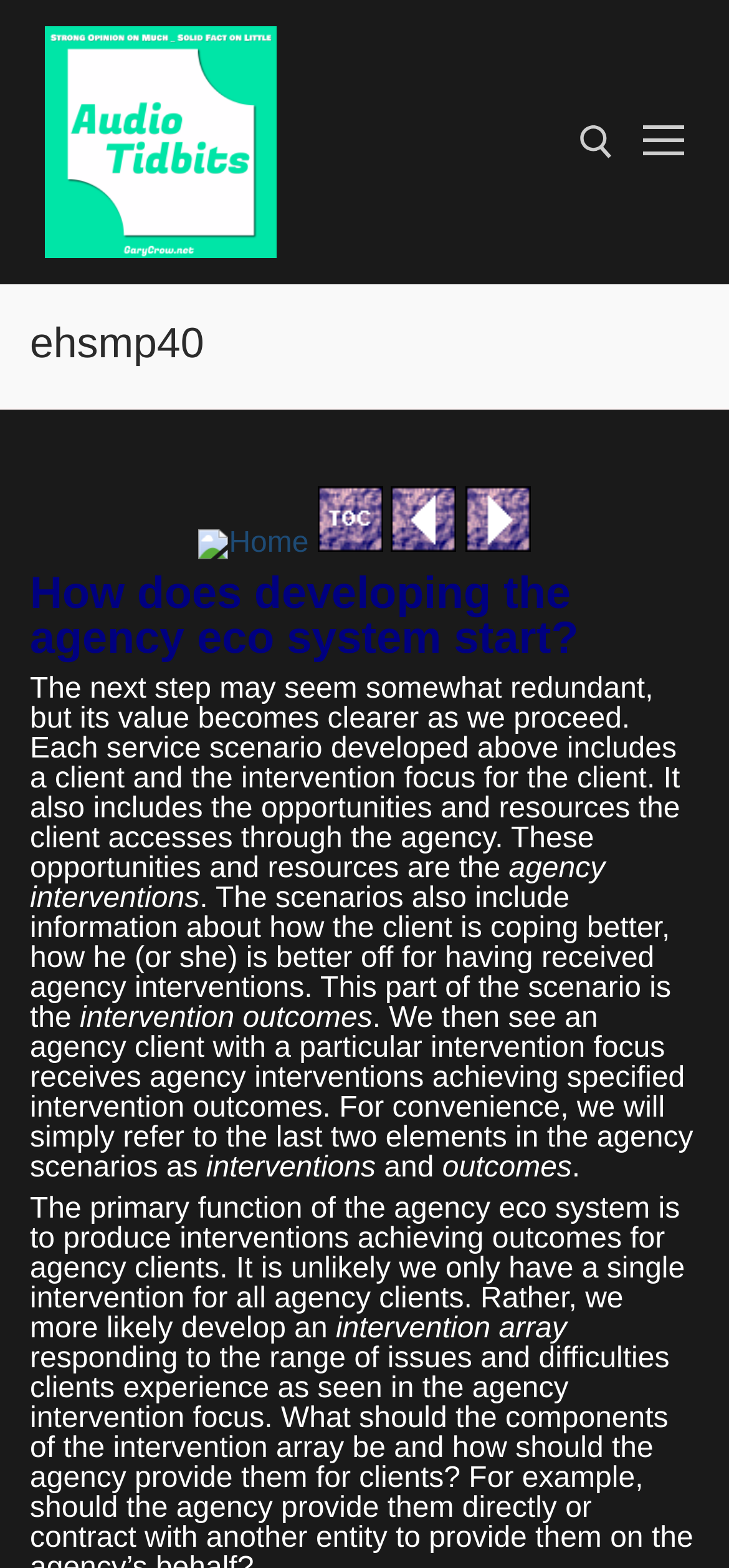Detail the webpage's structure and highlights in your description.

The webpage is titled "ehsmp40 – Audio Tidbits" and has a prominent link with the same title at the top left corner, accompanied by an image. To the top right, there is a link to open a search tool, and a search bar with a submit button is located below it. 

On the top right edge, there is another link with no text. 

The main content of the page is divided into sections. The first section has a heading "ehsmp40" and contains a navigation menu with links to "Home", "TOC", "Previous", and "Next", each accompanied by an image. 

Below the navigation menu, there is a heading "How does developing the agency eco system start?" followed by a series of paragraphs discussing the development of the agency eco system. The text explains the importance of identifying client and intervention focus, opportunities and resources, and intervention outcomes. The paragraphs are divided by blank lines, and some keywords like "agency interventions" and "intervention outcomes" are highlighted.